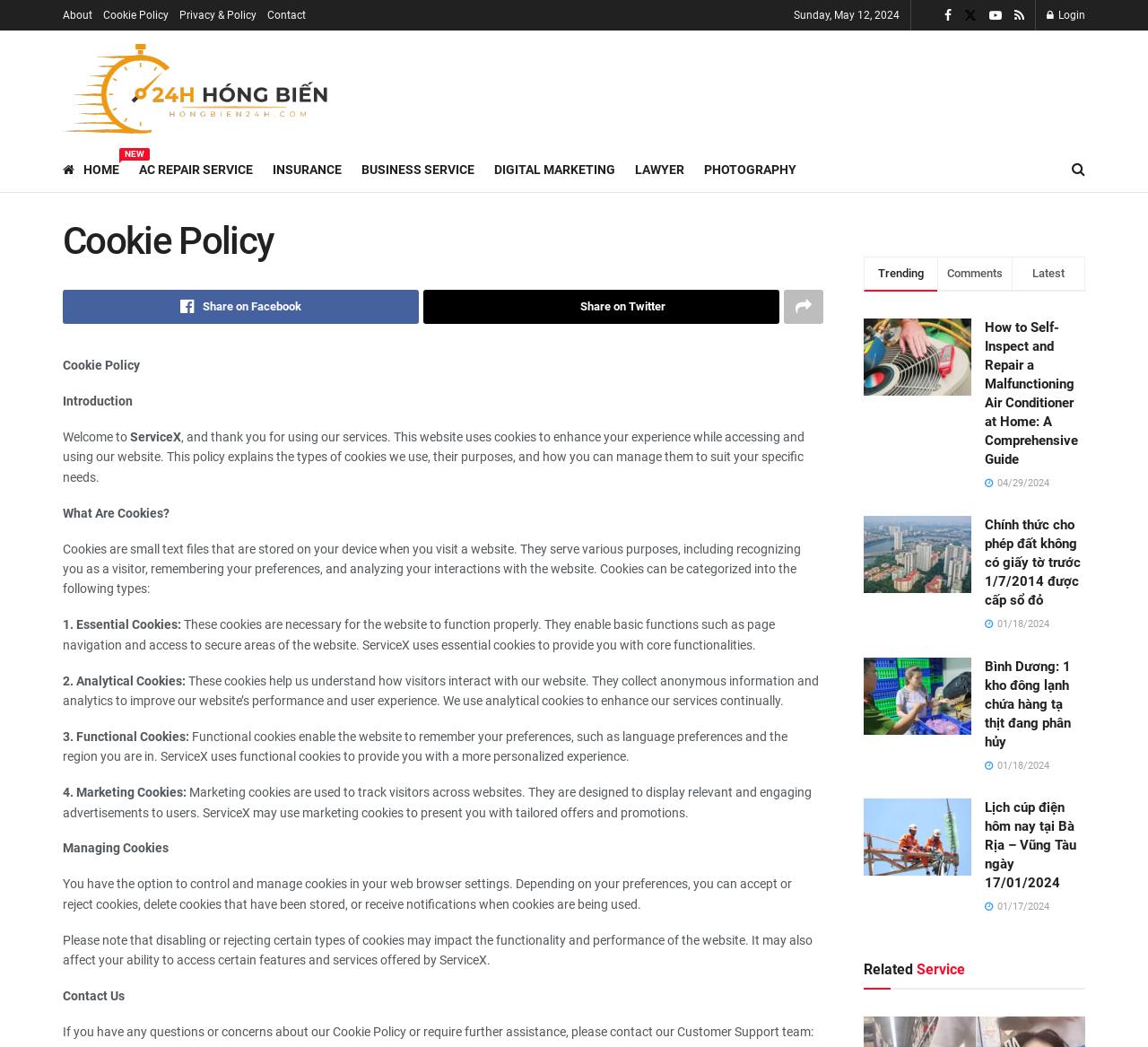Describe all significant elements and features of the webpage.

This webpage is about the Cookie Policy of ServiceX. At the top, there are several links to other pages, including "About", "Cookie Policy", "Privacy & Policy", and "Contact". On the right side, there is a login link and a small image. Below these links, there is a heading "Cookie Policy" and a brief introduction to the policy.

The main content of the page is divided into sections, each explaining a different aspect of cookies, including what they are, the types of cookies used, and how to manage them. There are four types of cookies explained: essential, analytical, functional, and marketing cookies. Each section has a heading and a brief description of the type of cookie.

On the right side of the page, there are several links to news articles or blog posts, each with a heading, a brief summary, and an image. These articles appear to be related to various topics, including air conditioning repair, real estate, and food safety.

At the bottom of the page, there is a section titled "Related Service" and a link to "HOME NEW" and other services such as "AC REPAIR SERVICE", "INSURANCE", "BUSINESS SERVICE", "DIGITAL MARKETING", and "LAWYER". There are also social media links to share the page on Facebook and Twitter.

Overall, the page is well-organized and easy to navigate, with clear headings and concise descriptions of each section.